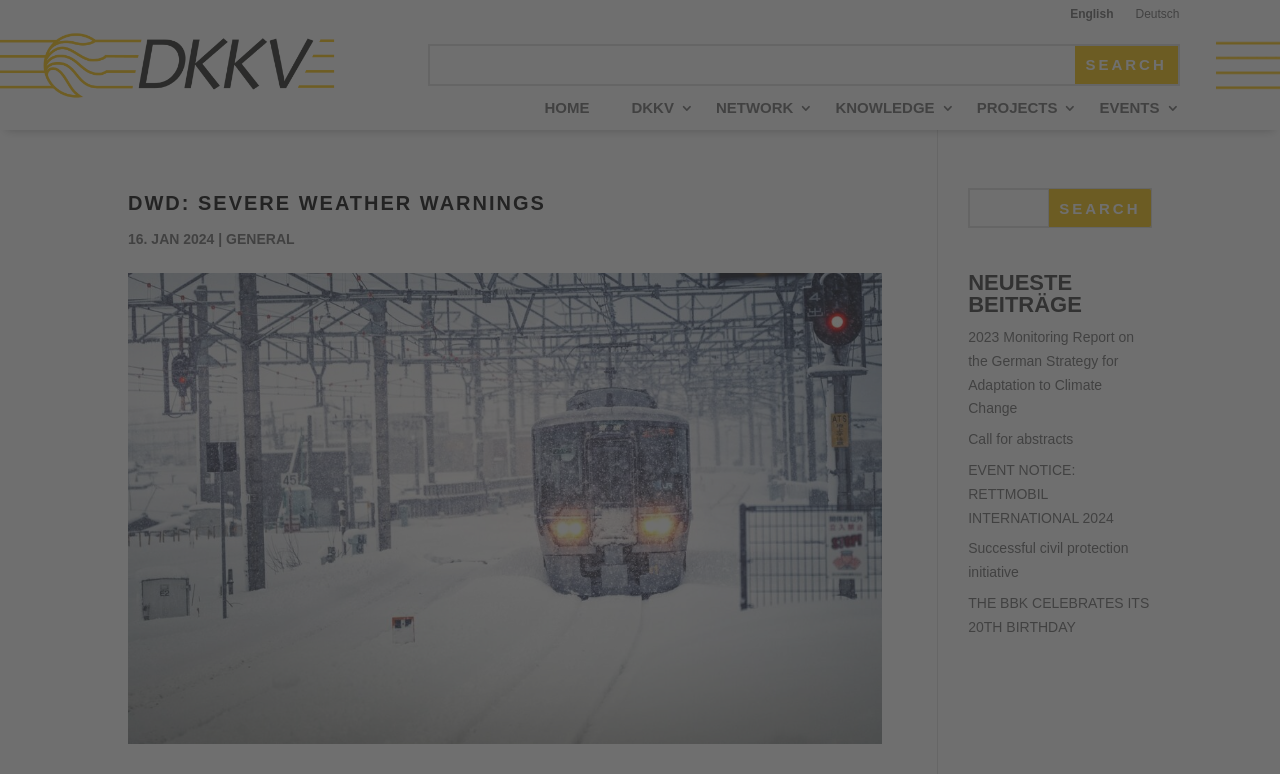How many links are there under the 'NEUESTE BEITRÄGE' heading?
Please use the visual content to give a single word or phrase answer.

5